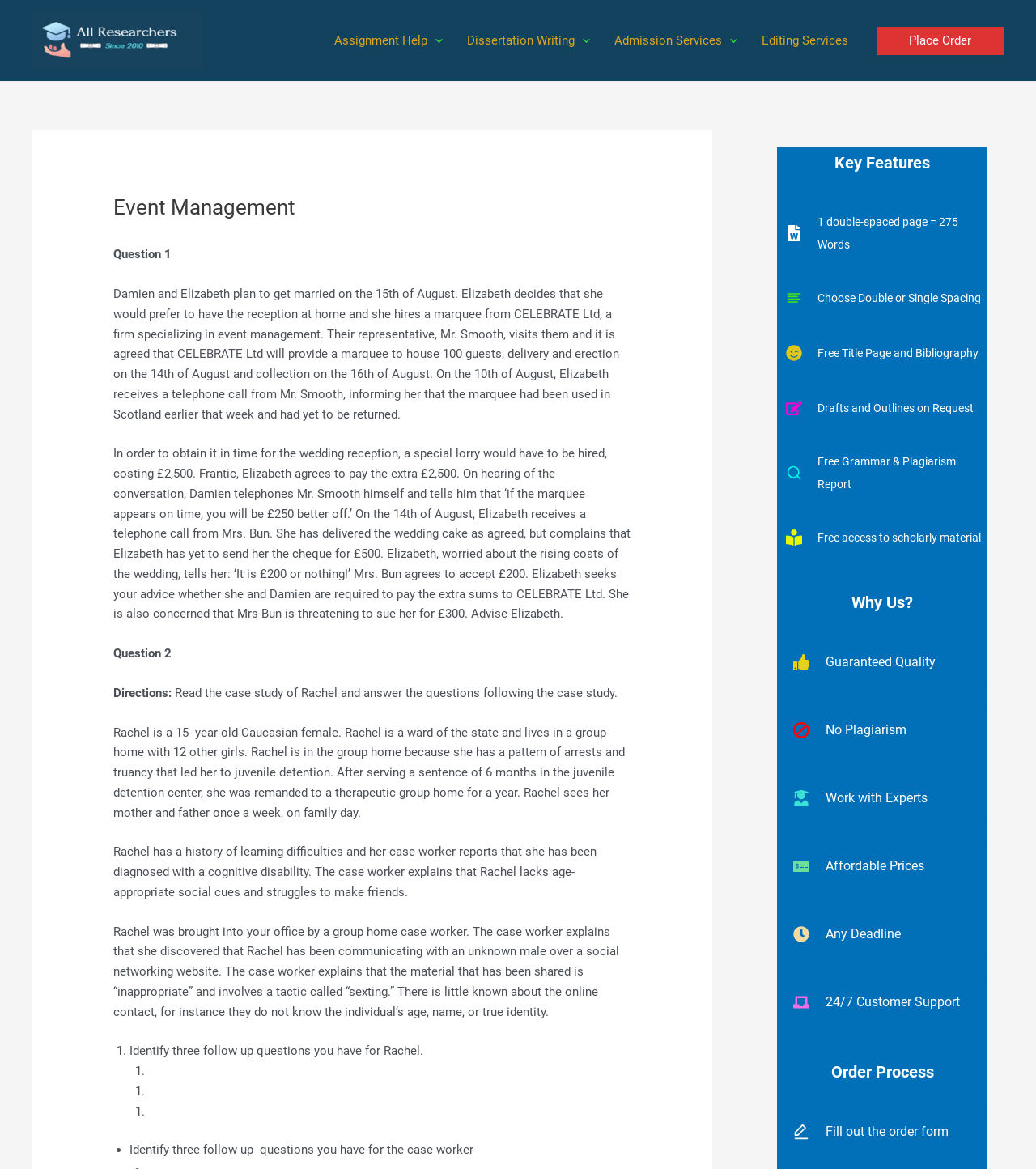Please provide a comprehensive answer to the question below using the information from the image: What is the original price of the wedding cake?

Based on the conversation between Elizabeth and Mrs. Bun, it is clear that the original price of the wedding cake was £500, as Mrs. Bun complains that Elizabeth has yet to send her the cheque for £500.